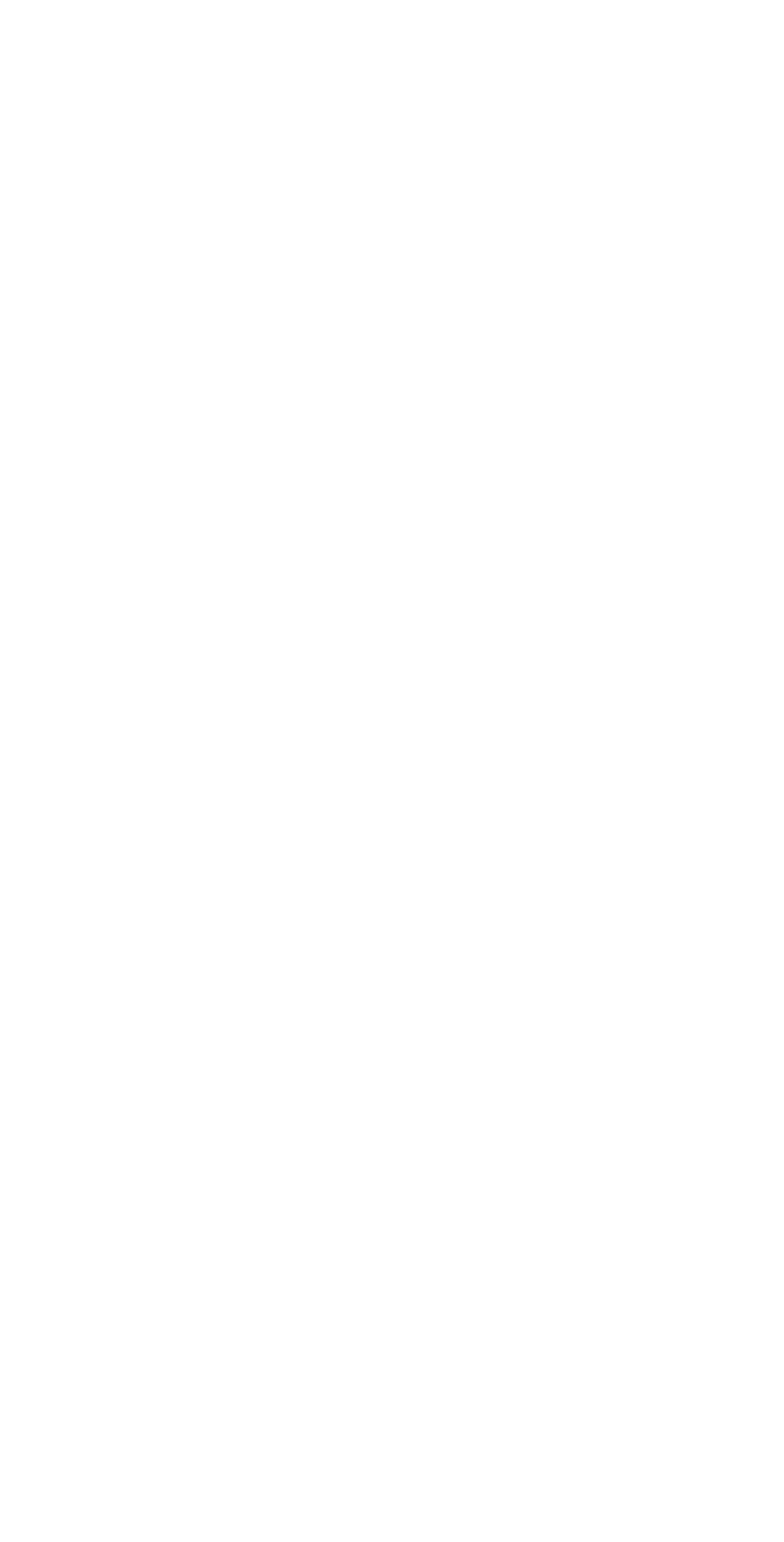Can you find the bounding box coordinates for the element that needs to be clicked to execute this instruction: "Visit the 'Center for Digital Inquiry and Learning (CDIL)' website"? The coordinates should be given as four float numbers between 0 and 1, i.e., [left, top, right, bottom].

[0.077, 0.448, 0.915, 0.51]